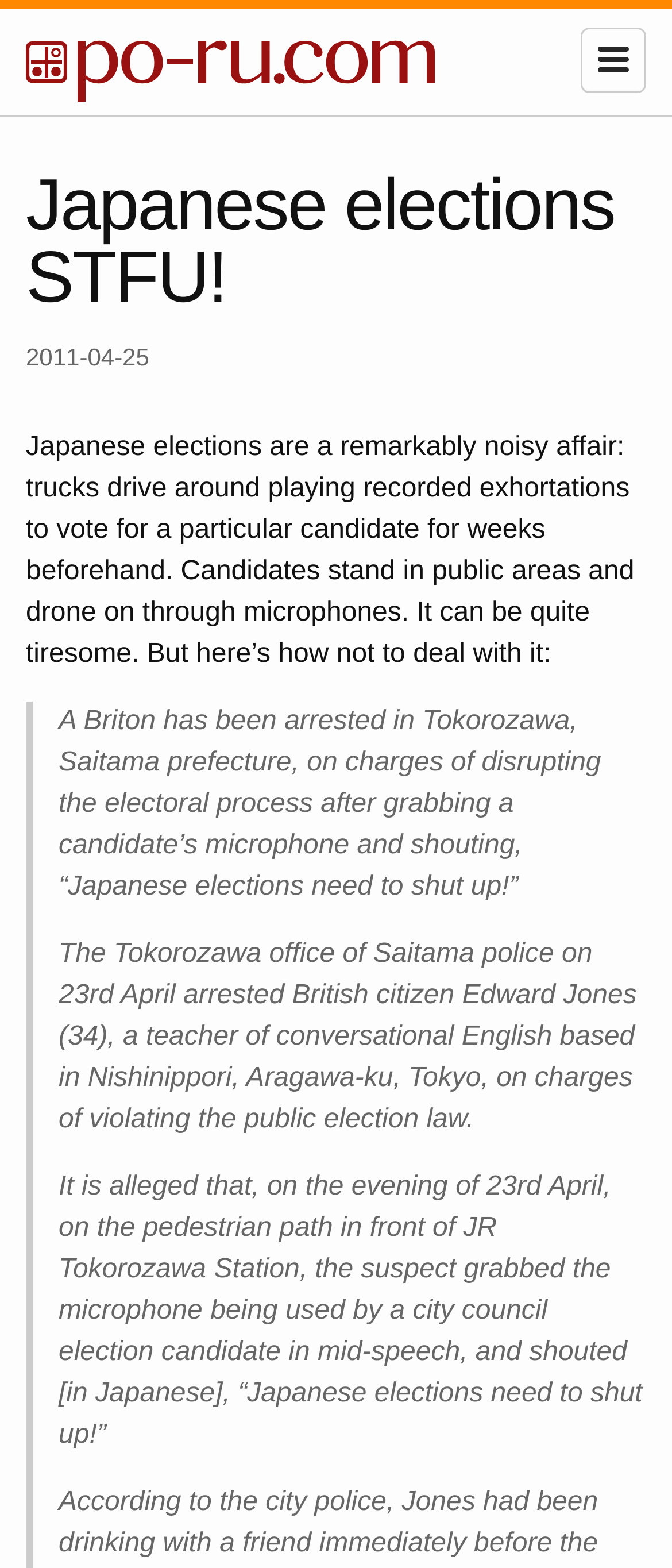What is the alleged action of the British citizen?
Refer to the screenshot and deliver a thorough answer to the question presented.

According to the webpage content, the British citizen, Edward Jones, allegedly grabbed a candidate's microphone and shouted 'Japanese elections need to shut up!' during an election campaign.